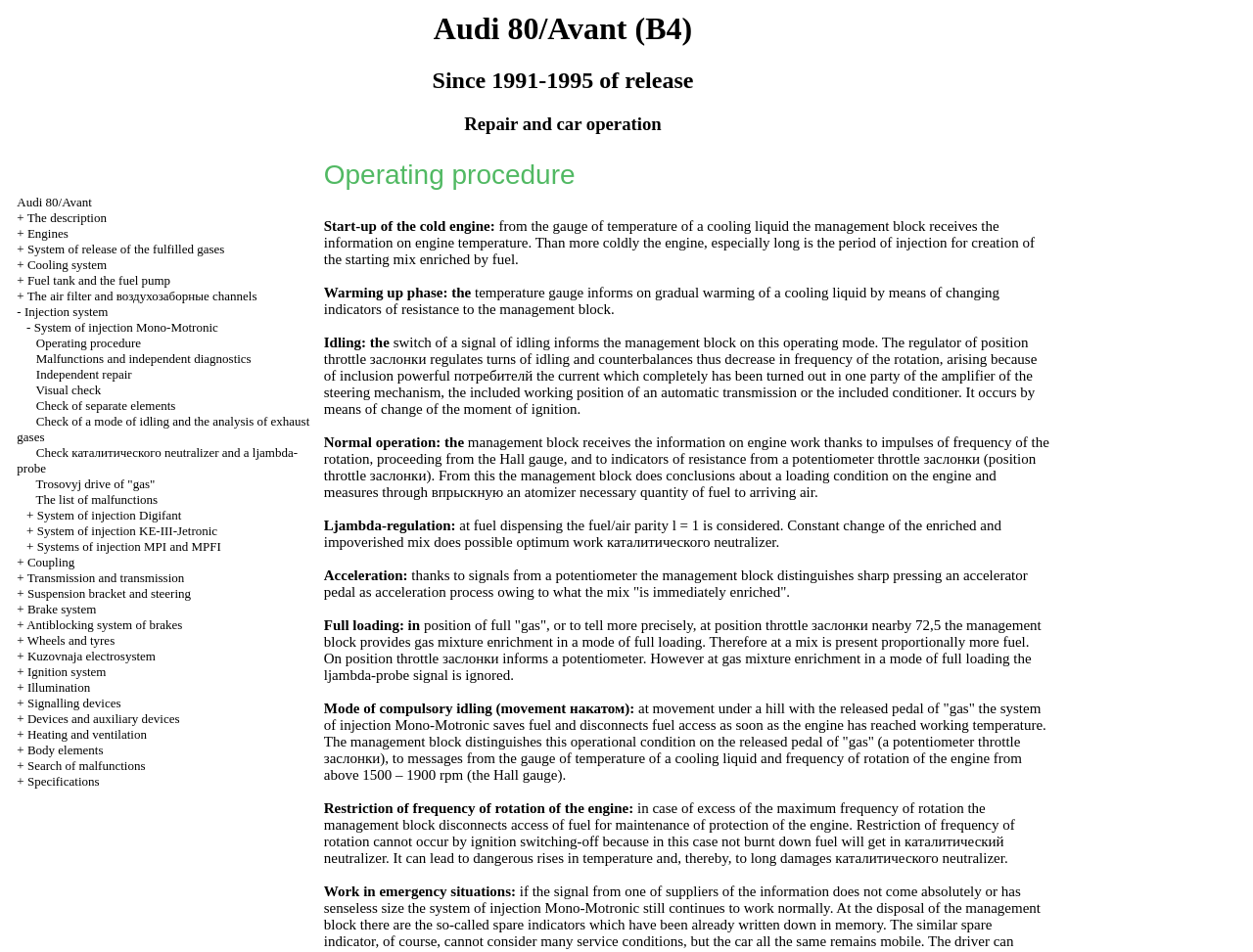Please find the bounding box coordinates (top-left x, top-left y, bottom-right x, bottom-right y) in the screenshot for the UI element described as follows: The description

[0.022, 0.221, 0.085, 0.236]